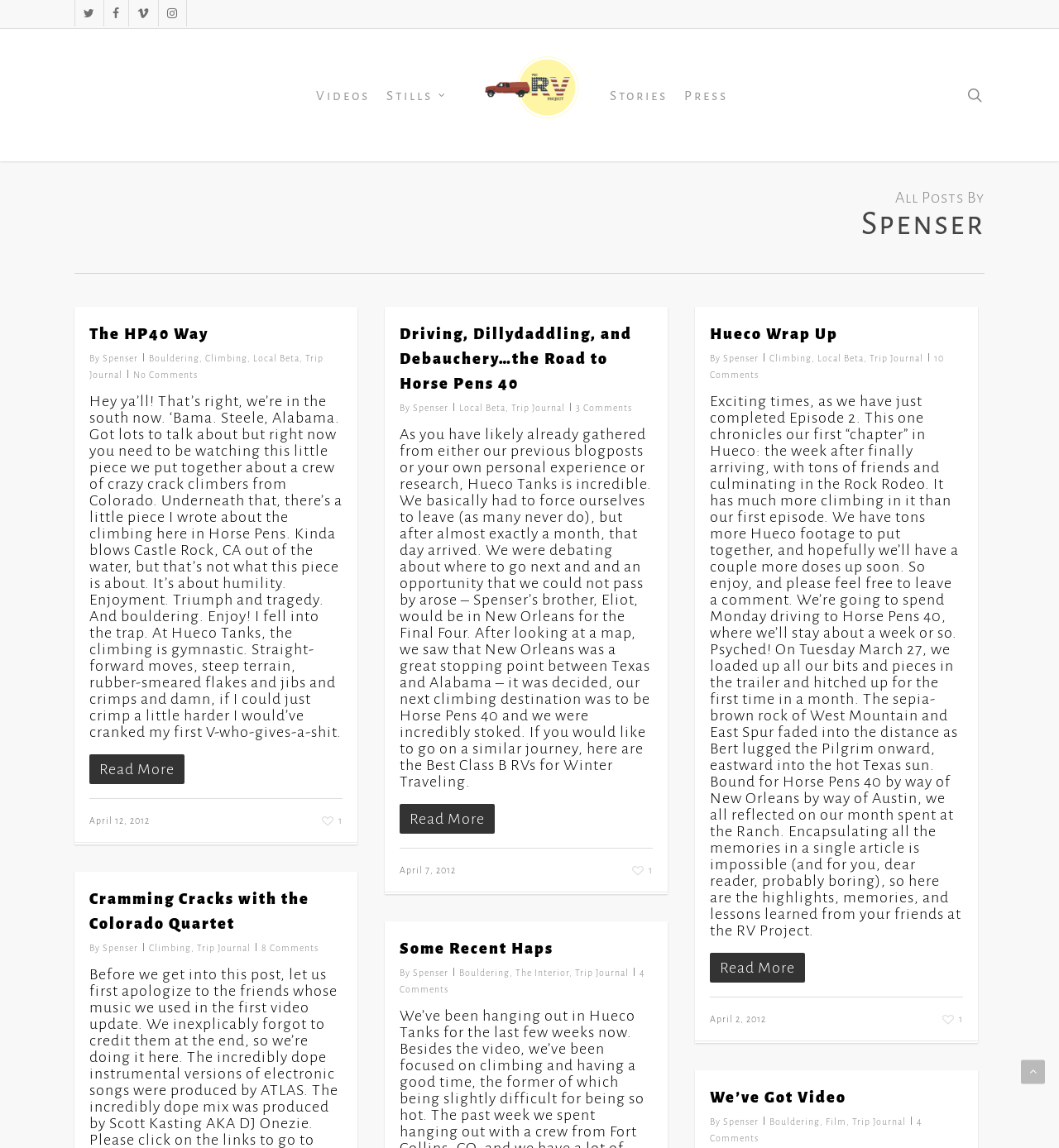Determine the bounding box coordinates for the clickable element to execute this instruction: "Search on the website". Provide the coordinates as four float numbers between 0 and 1, i.e., [left, top, right, bottom].

[0.911, 0.076, 0.93, 0.09]